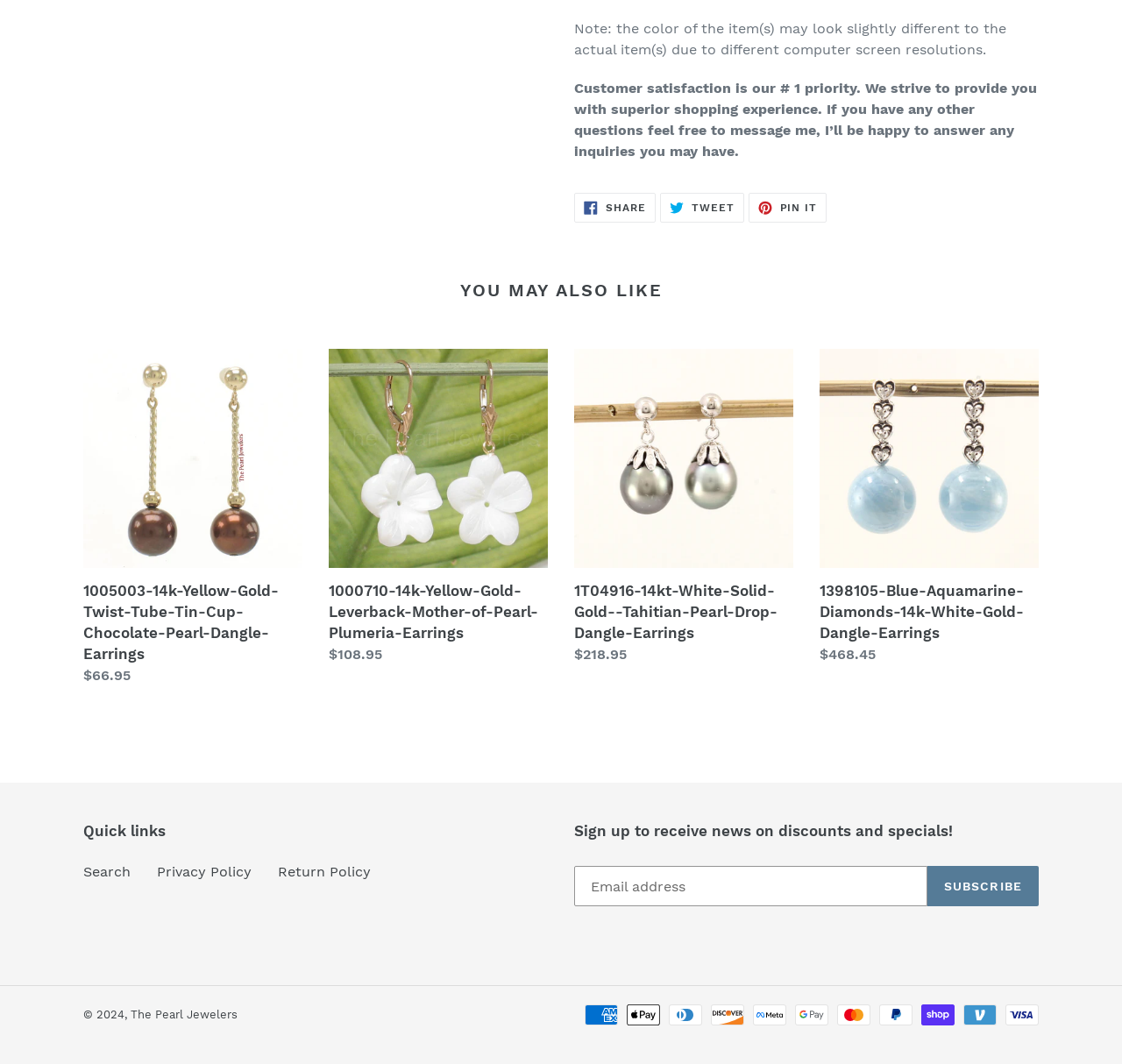Using the webpage screenshot and the element description Pin it Pin on Pinterest, determine the bounding box coordinates. Specify the coordinates in the format (top-left x, top-left y, bottom-right x, bottom-right y) with values ranging from 0 to 1.

[0.667, 0.181, 0.737, 0.209]